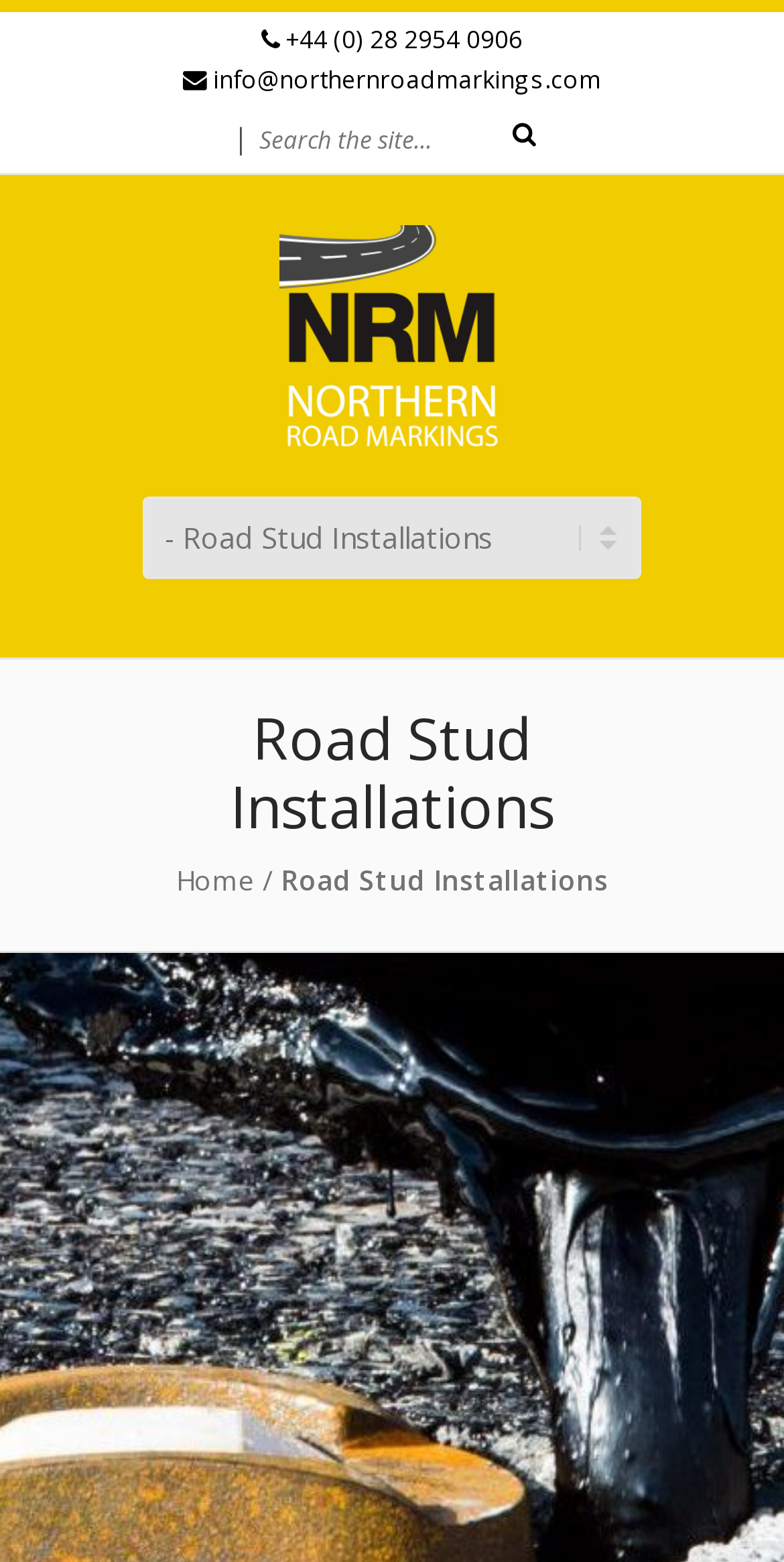Locate the UI element described by Default Category in the provided webpage screenshot. Return the bounding box coordinates in the format (top-left x, top-left y, bottom-right x, bottom-right y), ensuring all values are between 0 and 1.

None